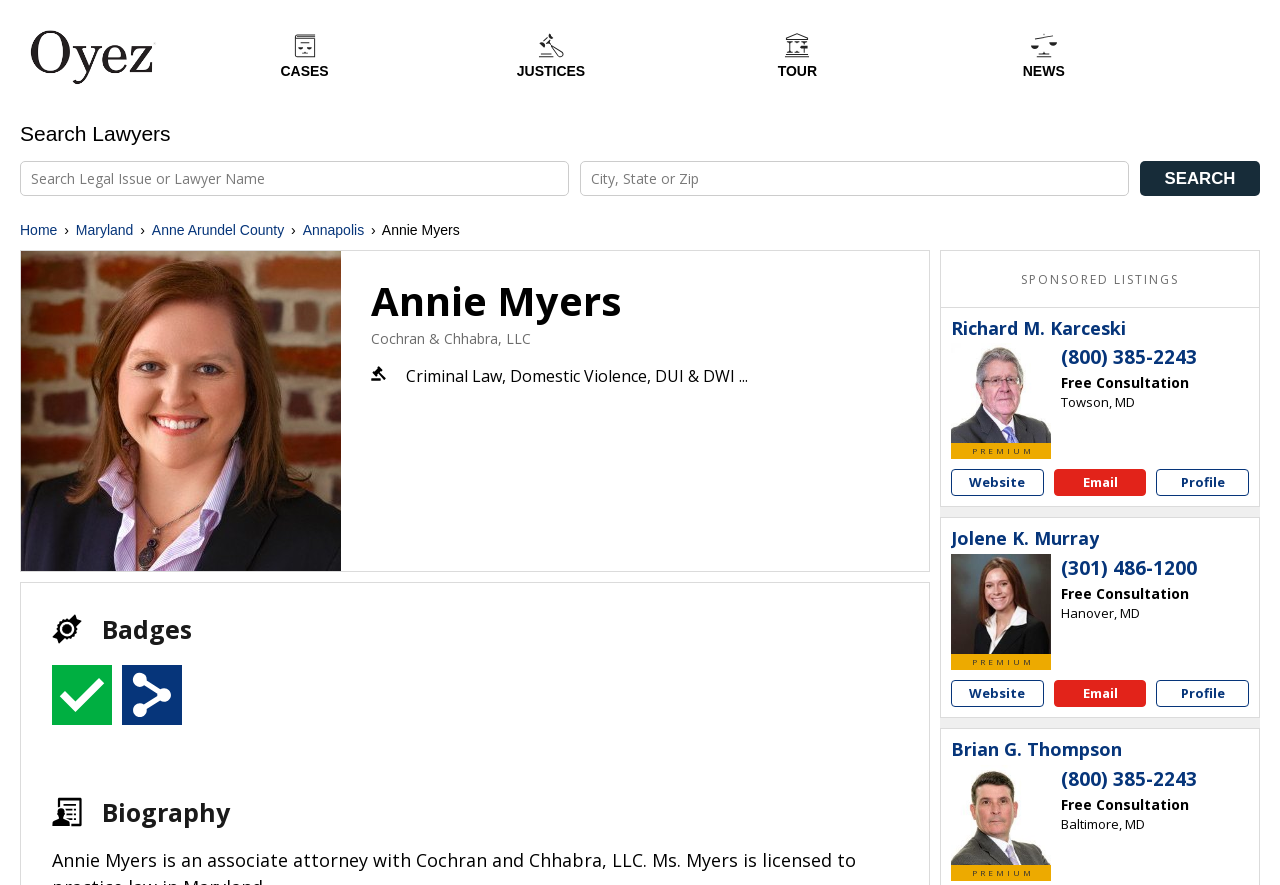What is the name of the attorney?
Provide an in-depth and detailed answer to the question.

The name of the attorney can be found in the heading element with the text 'Annie Myers' and also in the breadcrumb navigation as the last link.